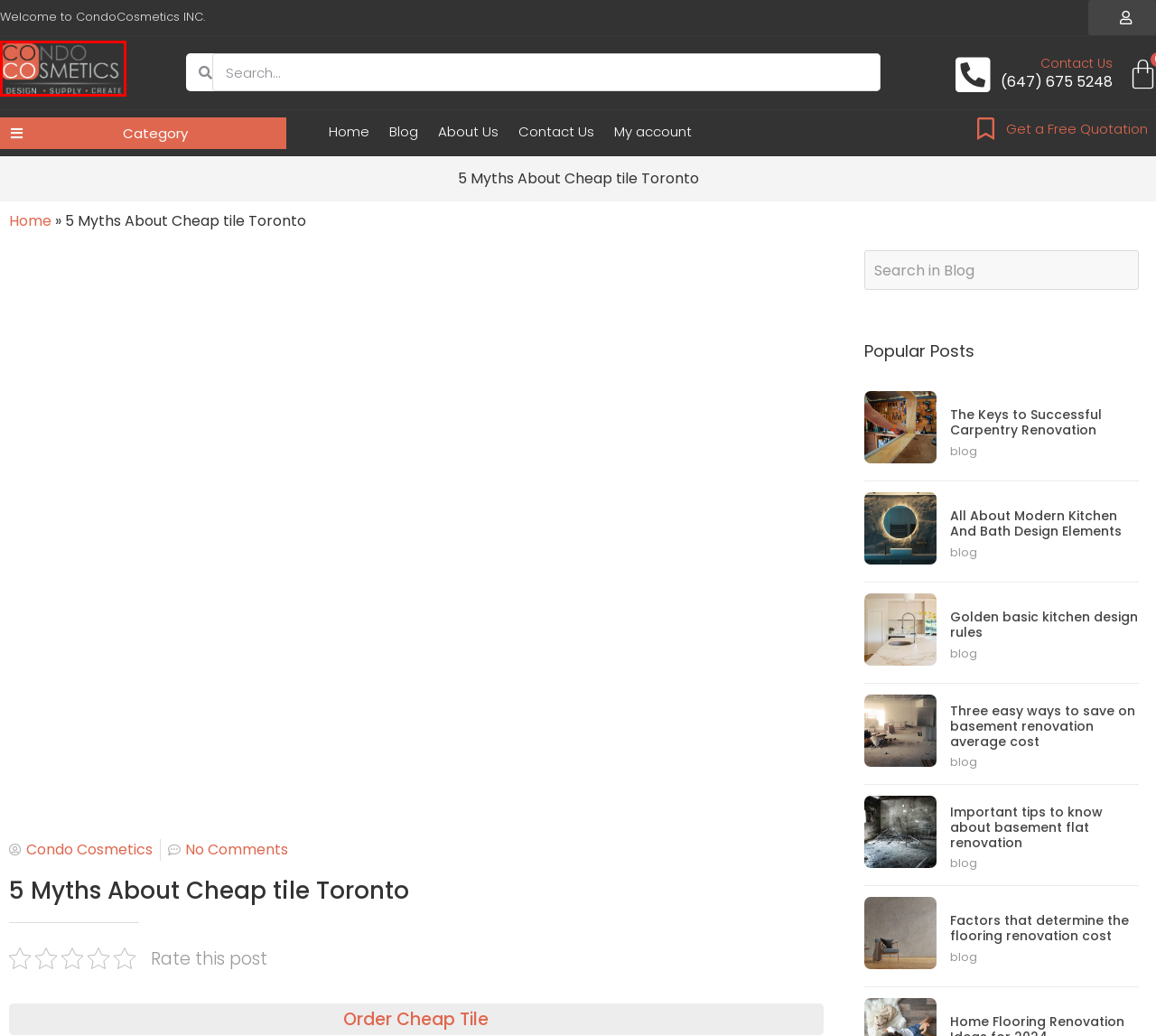Given a webpage screenshot with a red bounding box around a UI element, choose the webpage description that best matches the new webpage after clicking the element within the bounding box. Here are the candidates:
A. Three easy ways to save on basement renovation average cost
B. Blog | CondoCosmetics
C. blog Archives | CondoCosmetics
D. Golden basic kitchen design rules | CondoCosmetics
E. Home | CondoCosmetics
F. All About Modern Kitchen And Bath Design Elements | CondoCosmetics
G. My account | CondoCosmetics
H. Contact Us | CondoCosmetics

E